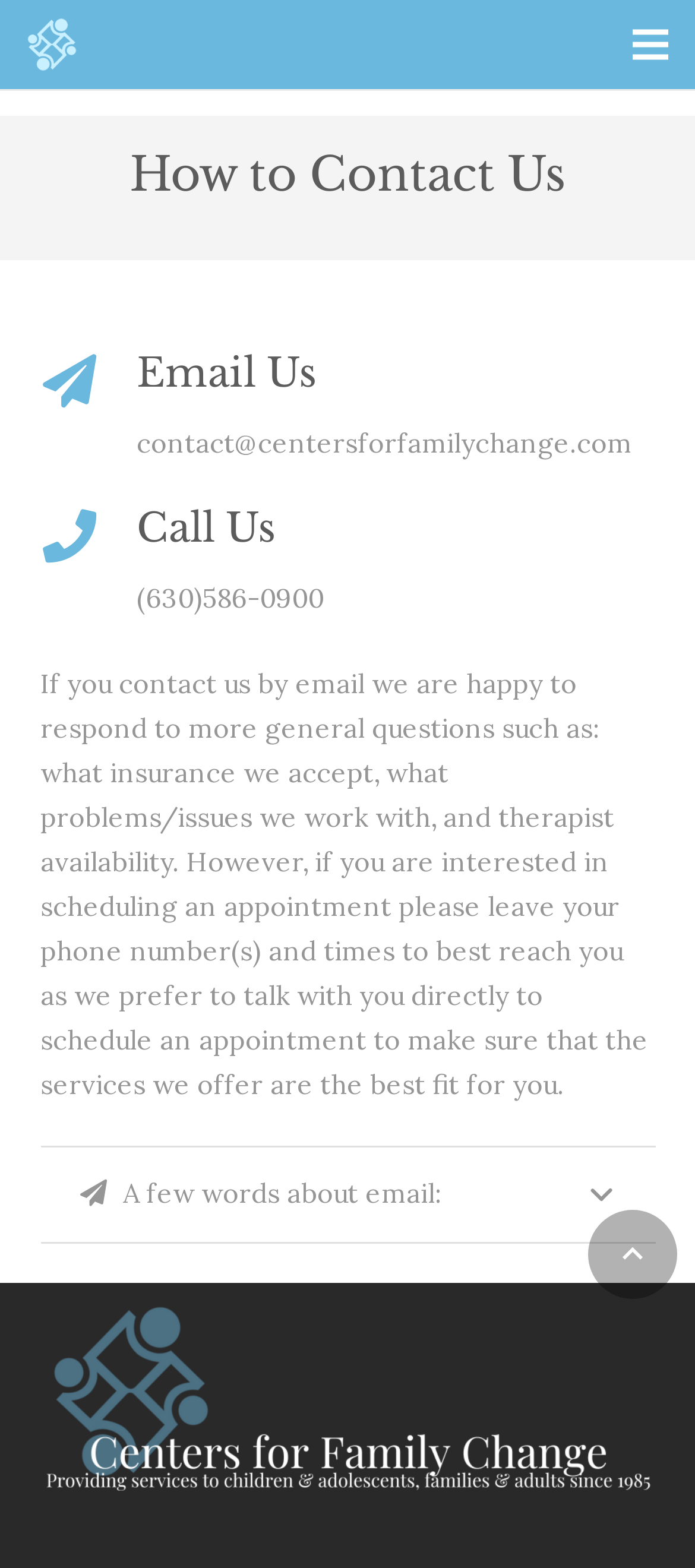Please extract the primary headline from the webpage.

How to Contact Us